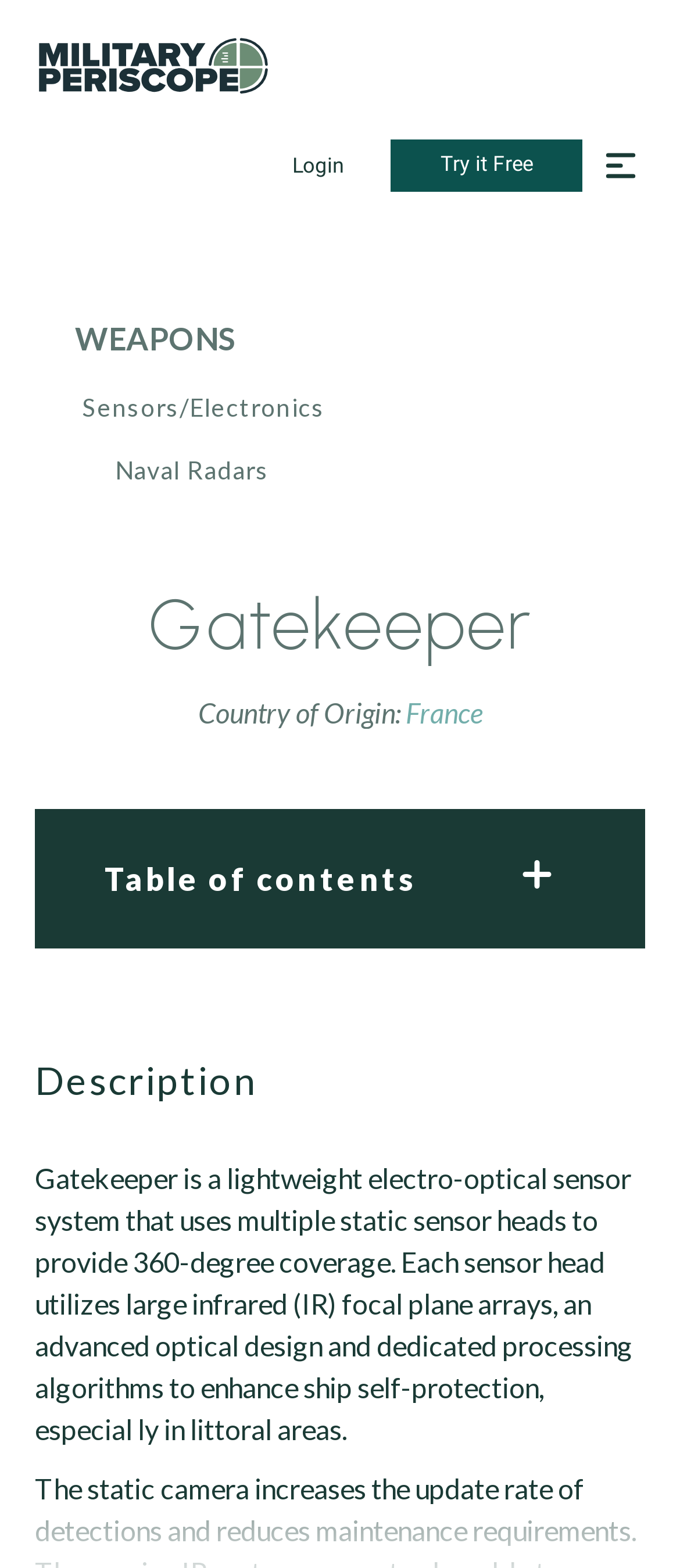Can you find the bounding box coordinates for the UI element given this description: "Naval Radars"? Provide the coordinates as four float numbers between 0 and 1: [left, top, right, bottom].

[0.11, 0.284, 0.526, 0.316]